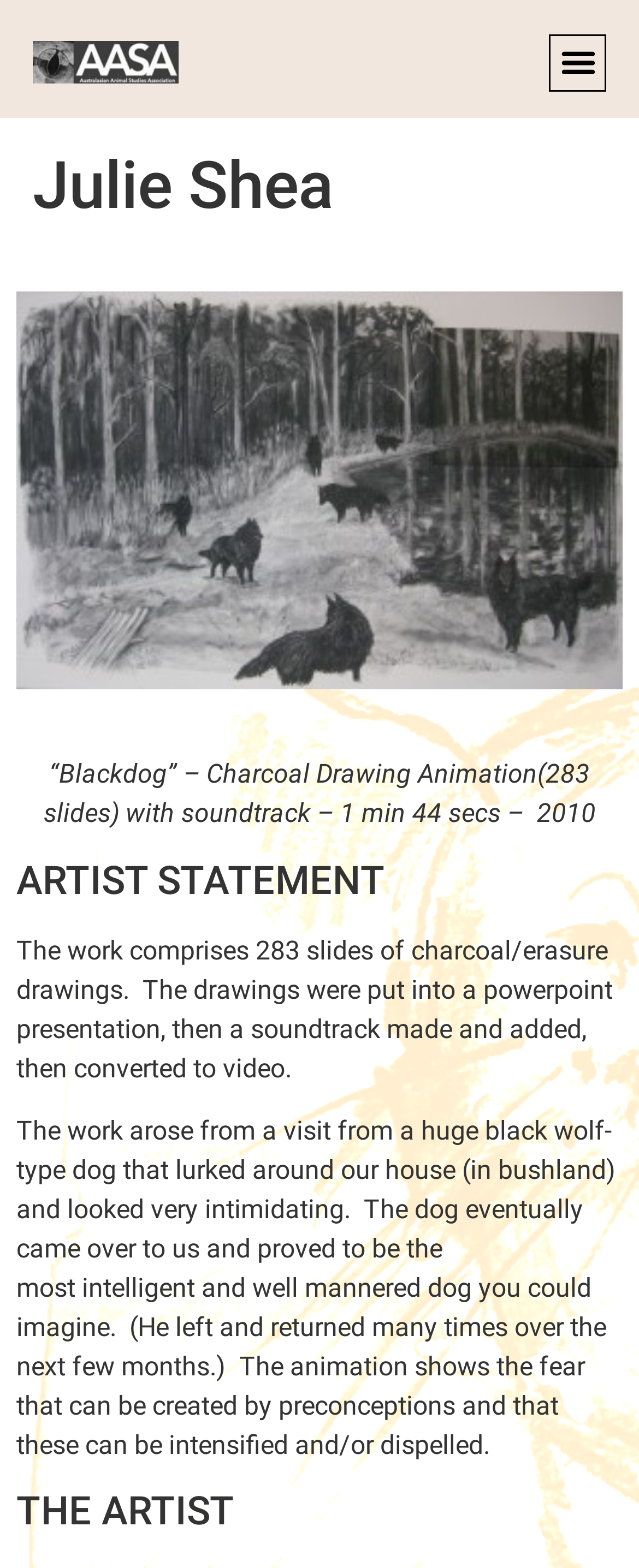What is the theme of the animation?
Based on the image, respond with a single word or phrase.

Fear and preconceptions